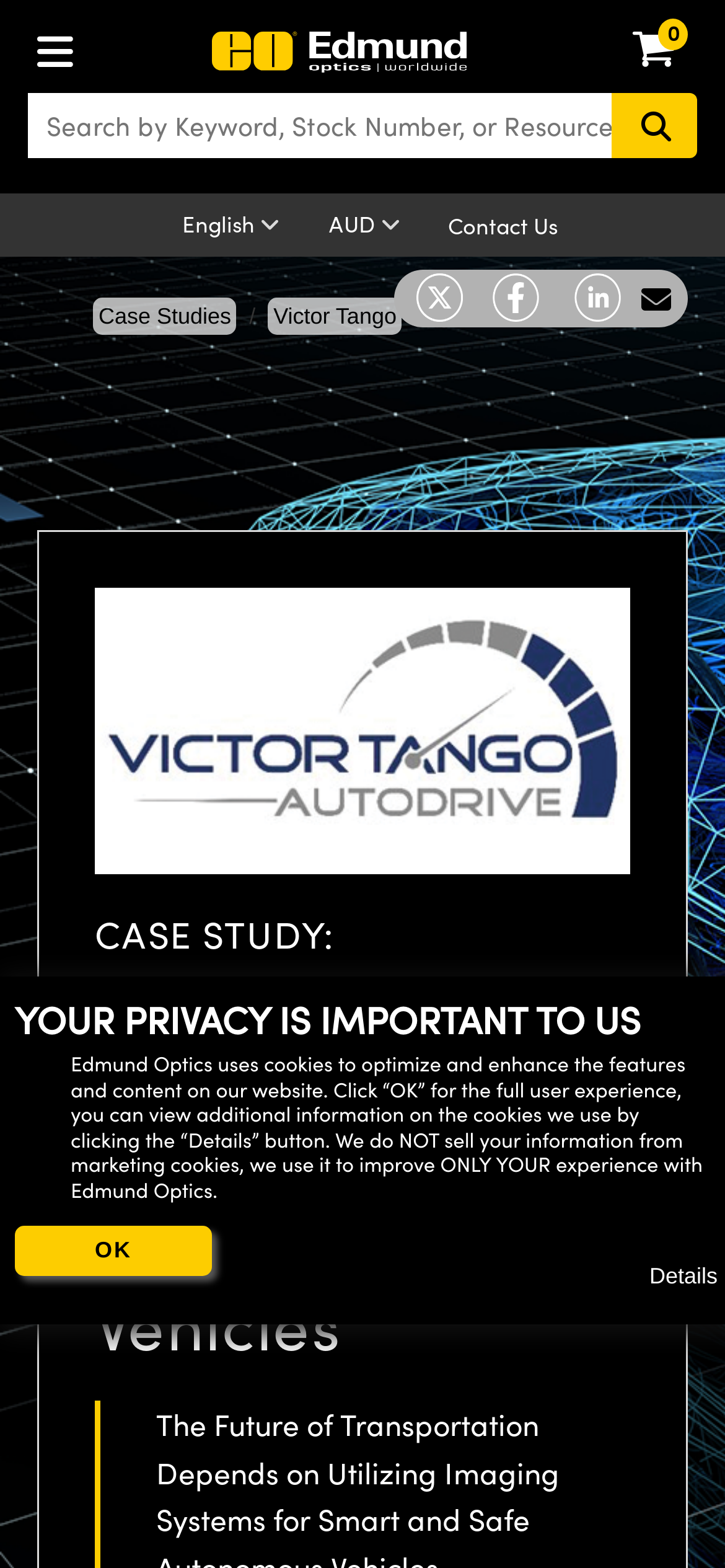Determine the bounding box for the UI element that matches this description: "Contact Us".

[0.618, 0.134, 0.769, 0.153]